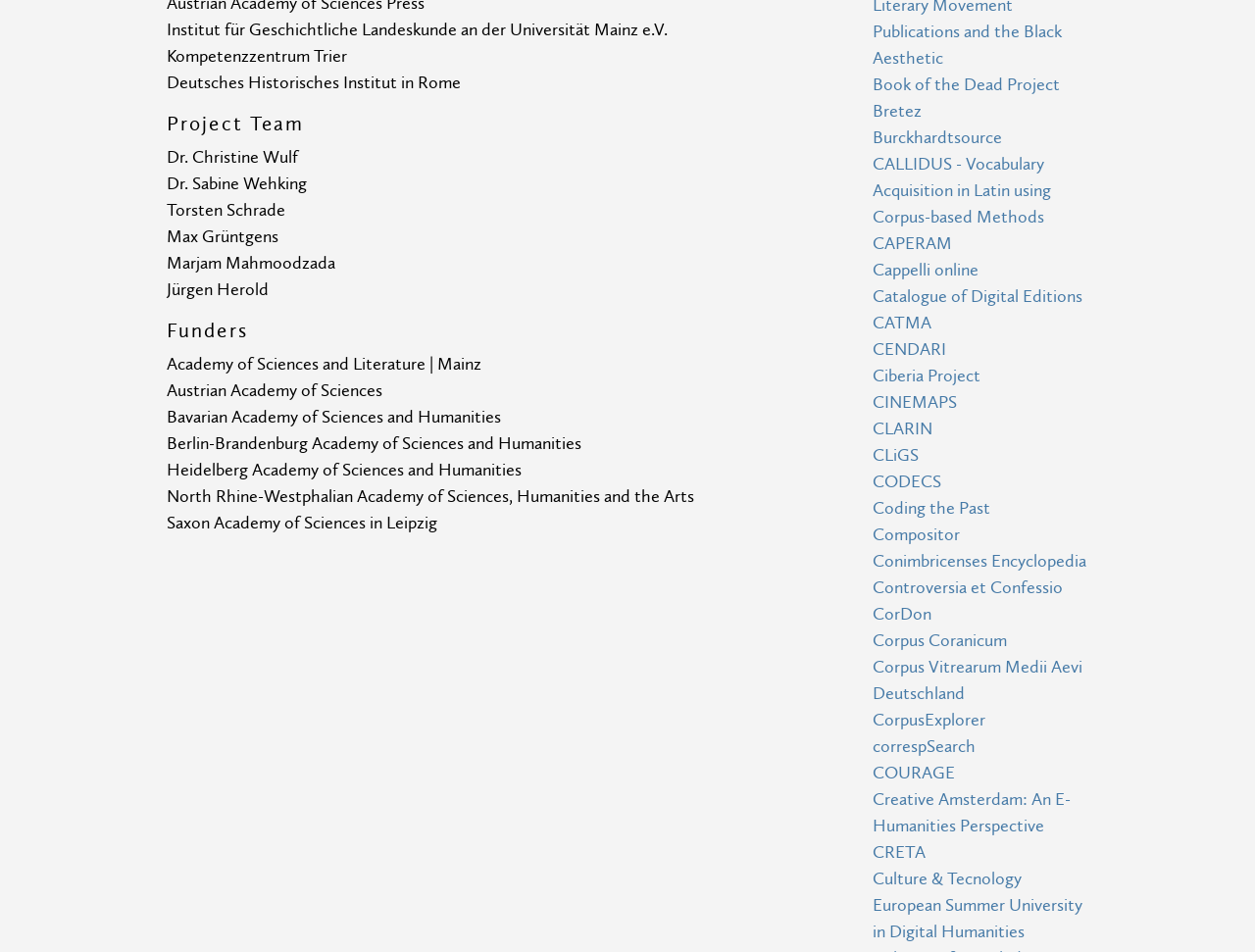Specify the bounding box coordinates of the element's area that should be clicked to execute the given instruction: "Explore the 'CENDARI' project". The coordinates should be four float numbers between 0 and 1, i.e., [left, top, right, bottom].

[0.695, 0.356, 0.754, 0.378]